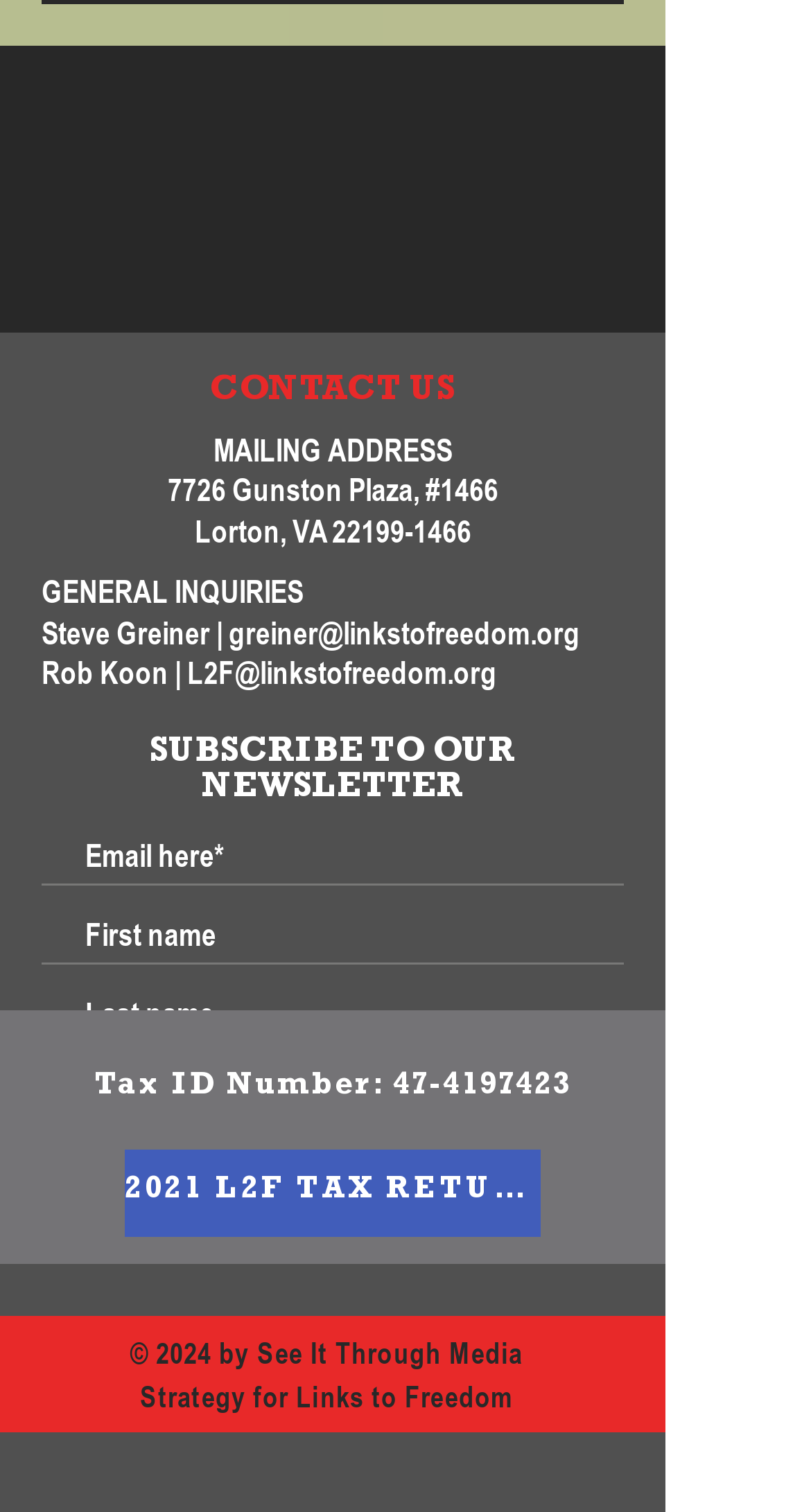Find the bounding box coordinates for the HTML element described in this sentence: "2021 L2F TAX RETURN". Provide the coordinates as four float numbers between 0 and 1, in the format [left, top, right, bottom].

[0.154, 0.761, 0.667, 0.818]